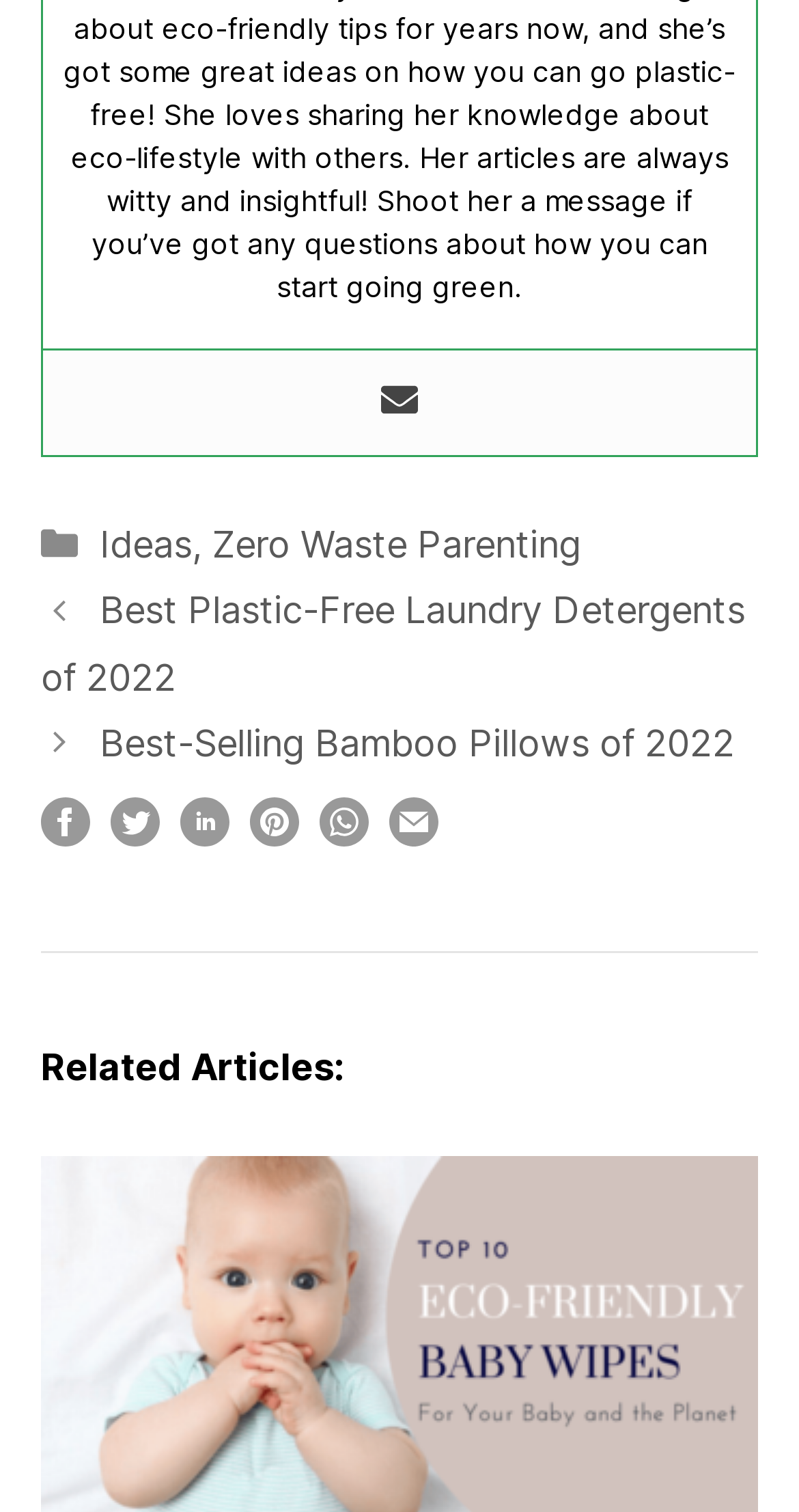What is the title of the related article?
We need a detailed and meticulous answer to the question.

The related article section is listed below the main content, and the title of the related article is 'Top 10 Eco-Friendly Baby Wipes For Your Baby and the Planet'.